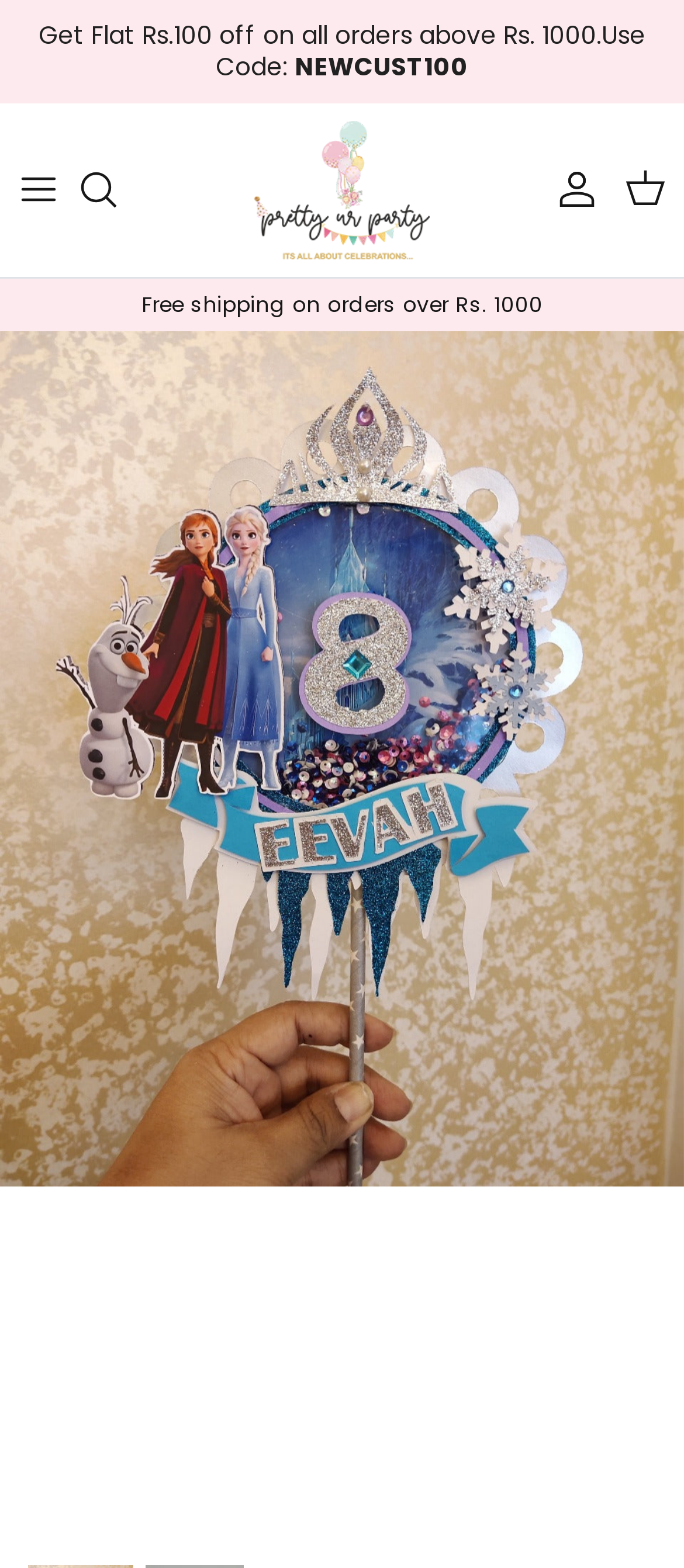Please find the bounding box coordinates in the format (top-left x, top-left y, bottom-right x, bottom-right y) for the given element description. Ensure the coordinates are floating point numbers between 0 and 1. Description: aria-label="Next"

[0.5, 0.061, 0.562, 0.088]